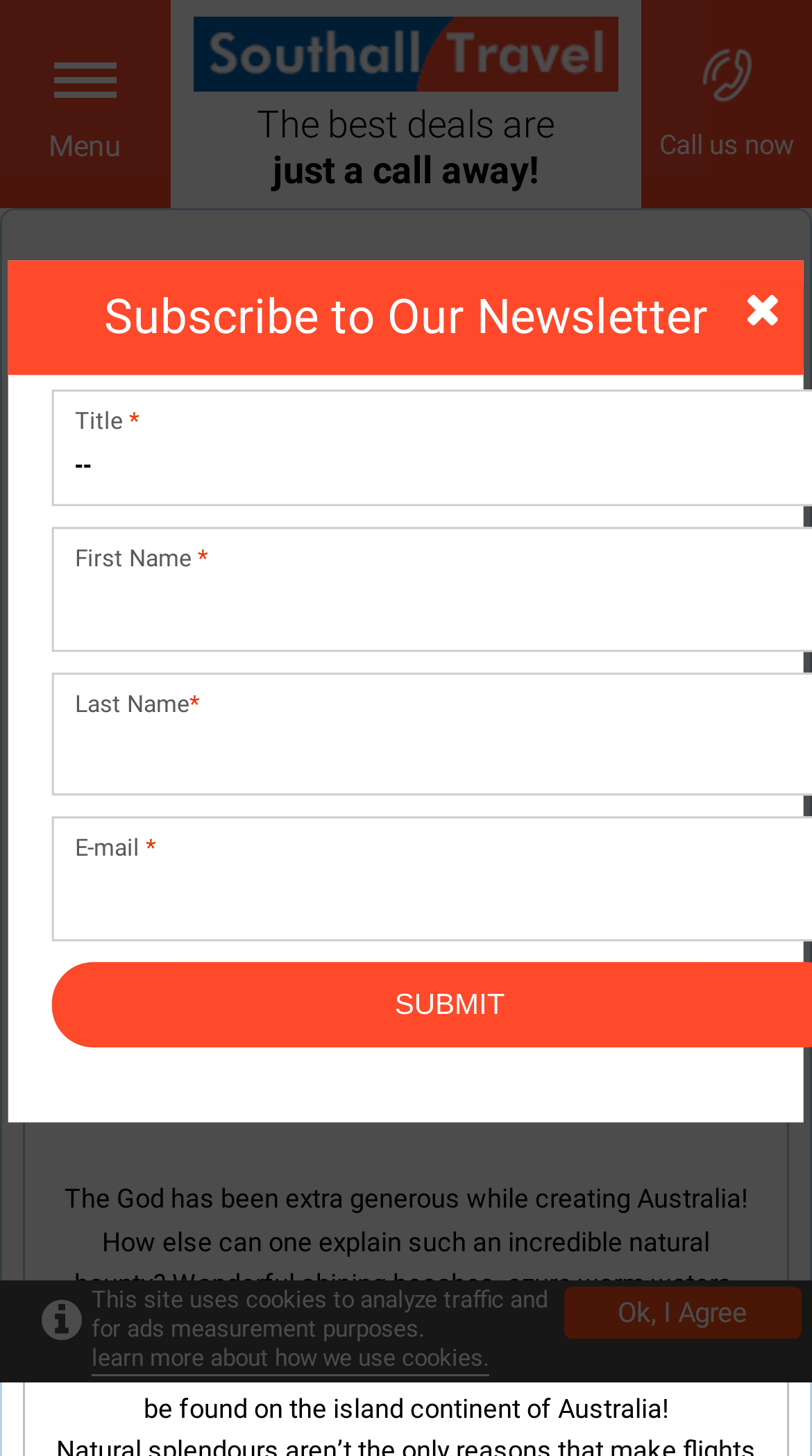What information is required to subscribe to the newsletter?
Refer to the image and provide a detailed answer to the question.

The subscription form is located at the bottom-right corner of the webpage, and it requires the user to fill in their First Name, Last Name, and E-mail address, all of which are marked as required fields.